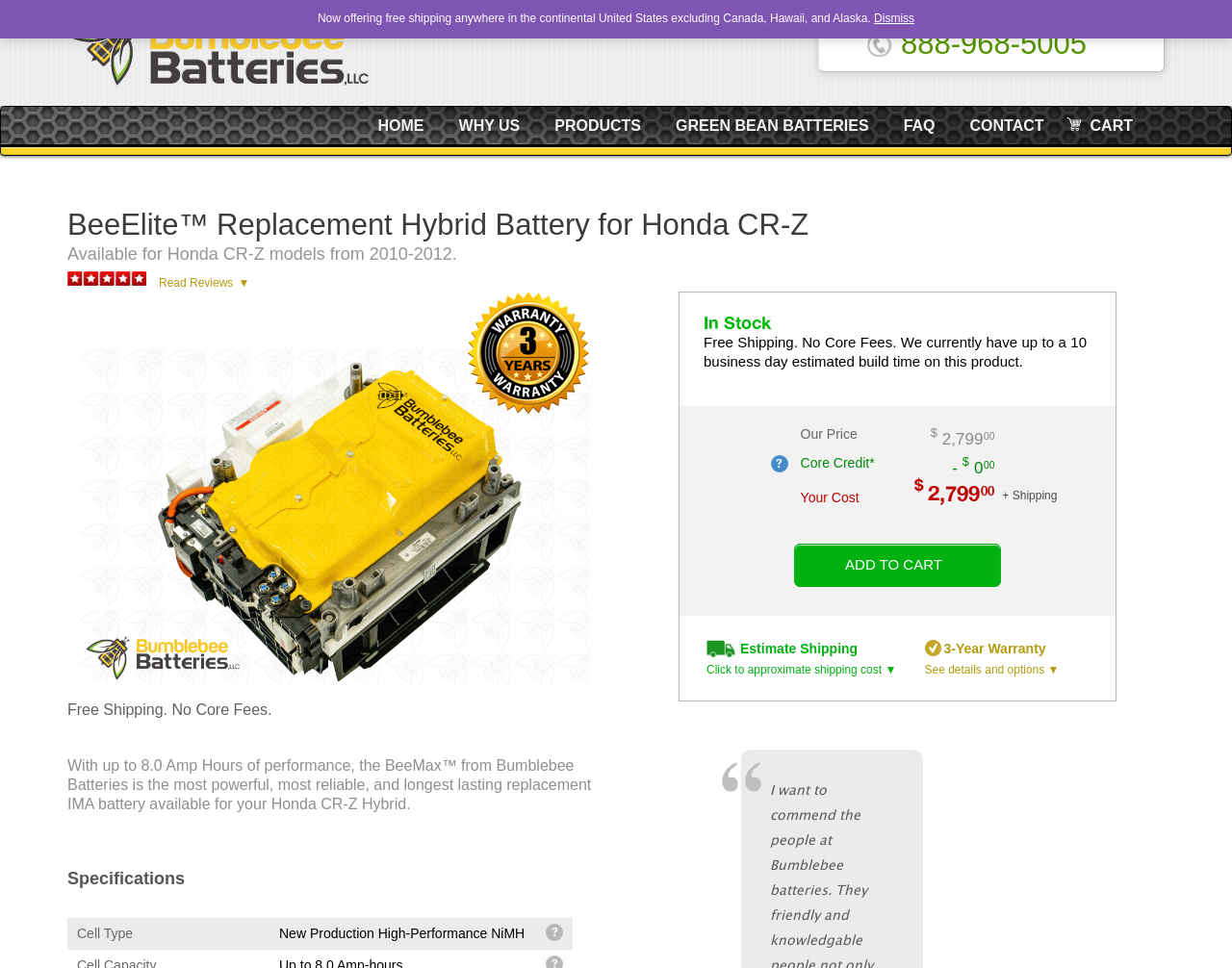Please find the bounding box for the UI element described by: "Green Bean Batteries".

[0.534, 0.11, 0.719, 0.15]